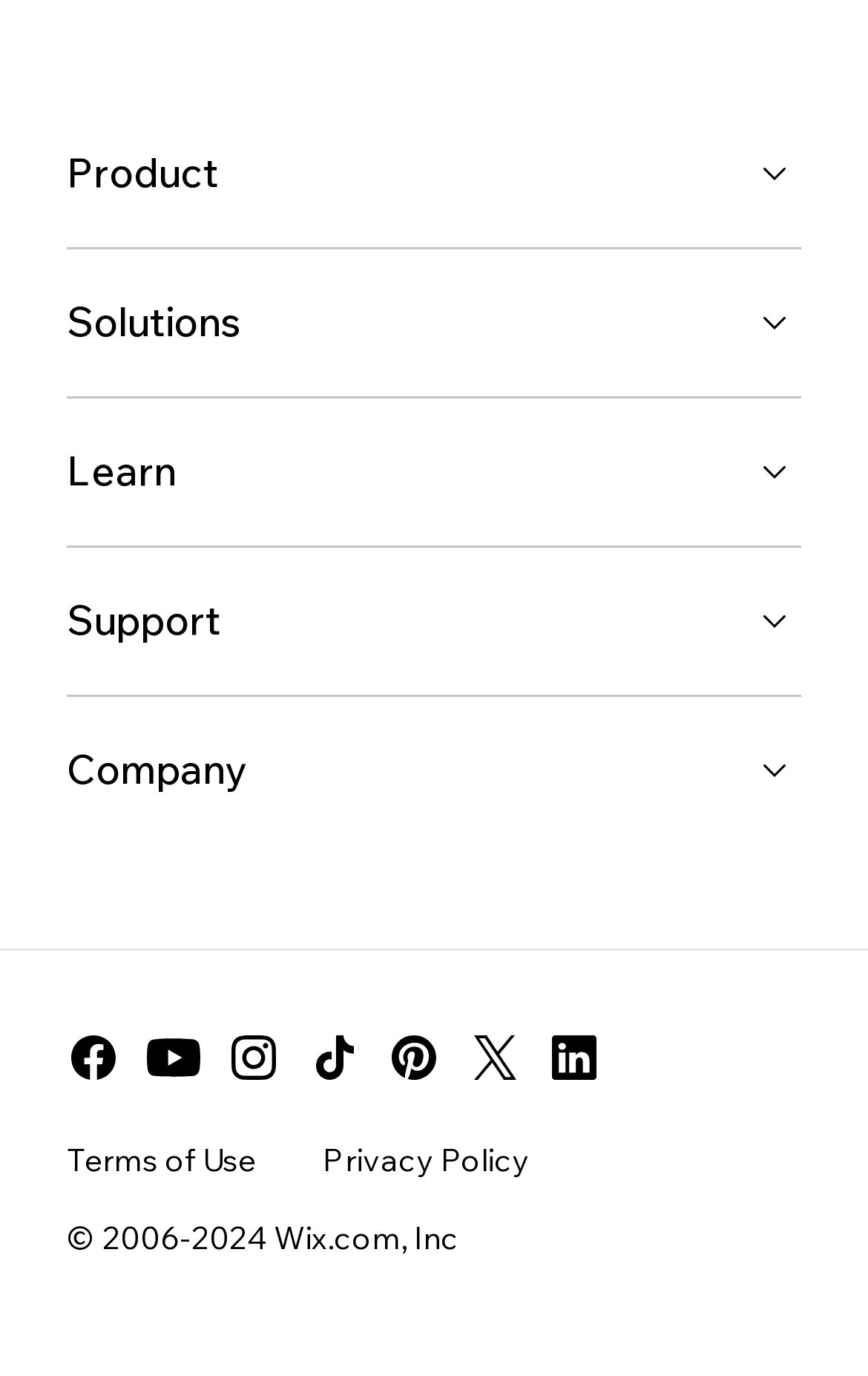Indicate the bounding box coordinates of the element that must be clicked to execute the instruction: "Go to the Company page". The coordinates should be given as four float numbers between 0 and 1, i.e., [left, top, right, bottom].

[0.077, 0.527, 0.923, 0.594]